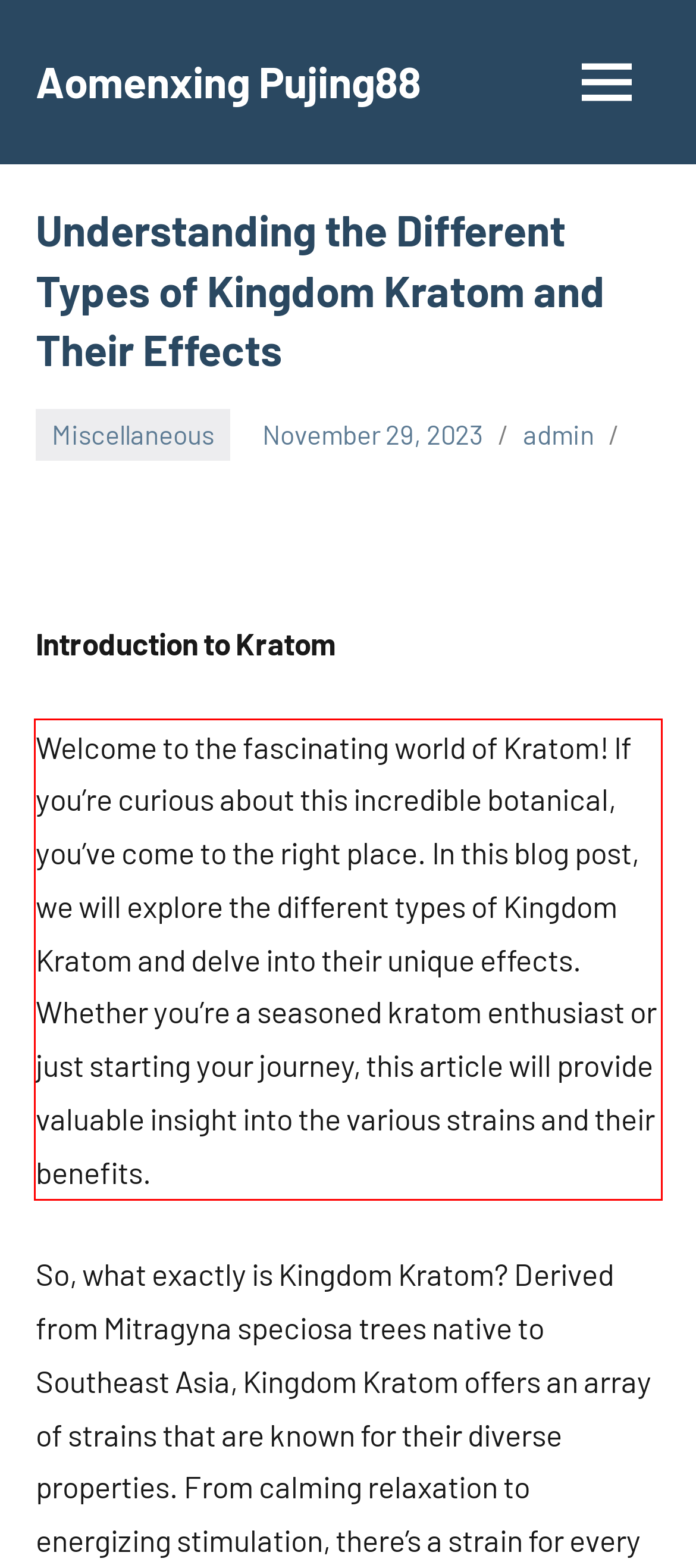Please use OCR to extract the text content from the red bounding box in the provided webpage screenshot.

Welcome to the fascinating world of Kratom! If you’re curious about this incredible botanical, you’ve come to the right place. In this blog post, we will explore the different types of Kingdom Kratom and delve into their unique effects. Whether you’re a seasoned kratom enthusiast or just starting your journey, this article will provide valuable insight into the various strains and their benefits.